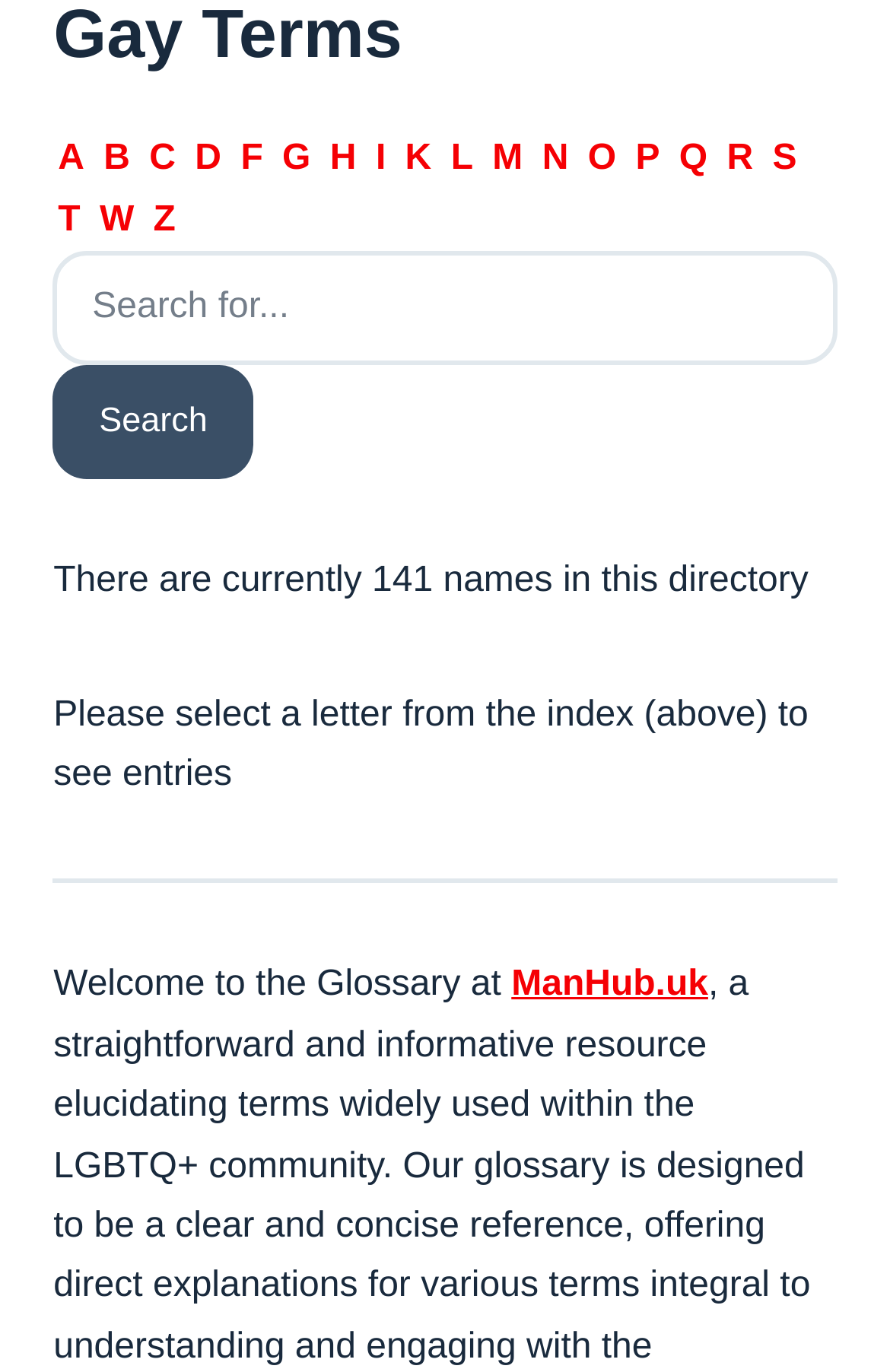Consider the image and give a detailed and elaborate answer to the question: 
What is the instruction for using the alphabetical index?

The static text element 'Please select a letter from the index (above) to see entries' provides this instruction.